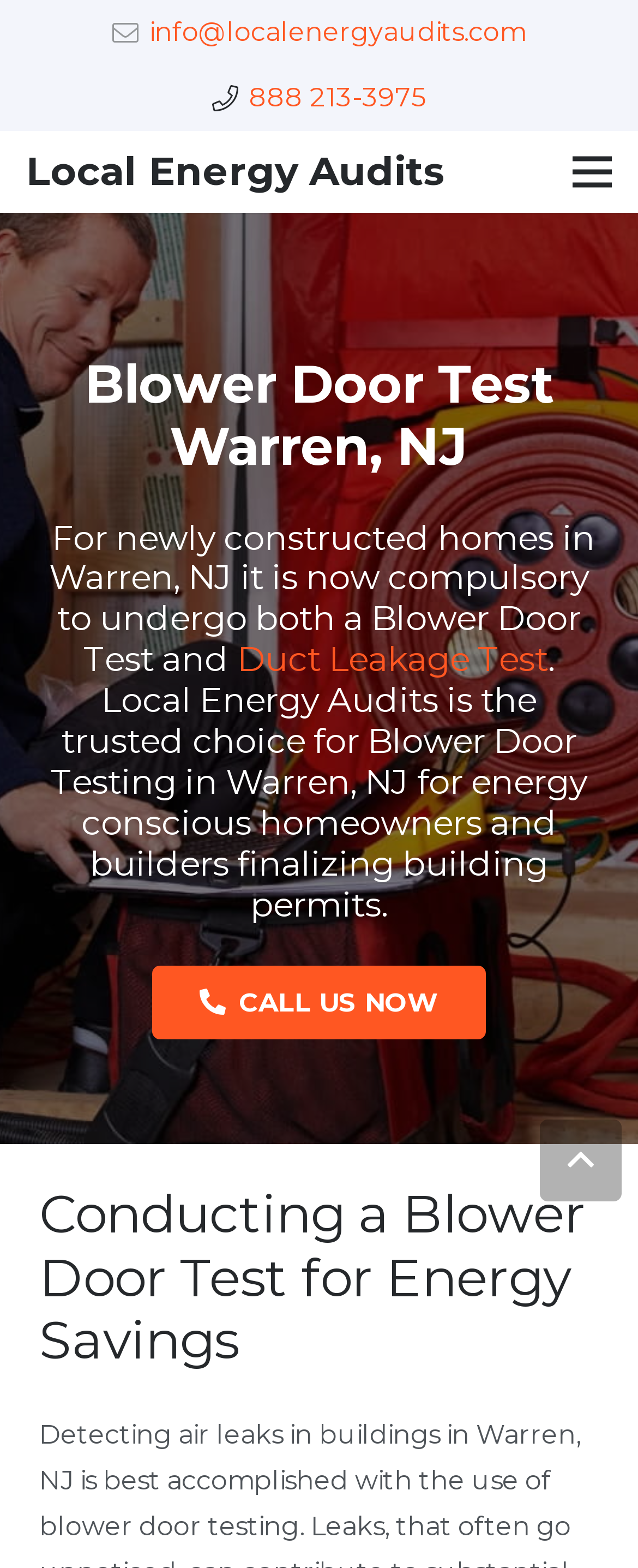Respond with a single word or phrase to the following question: What is the purpose of the blower door test?

Energy Savings